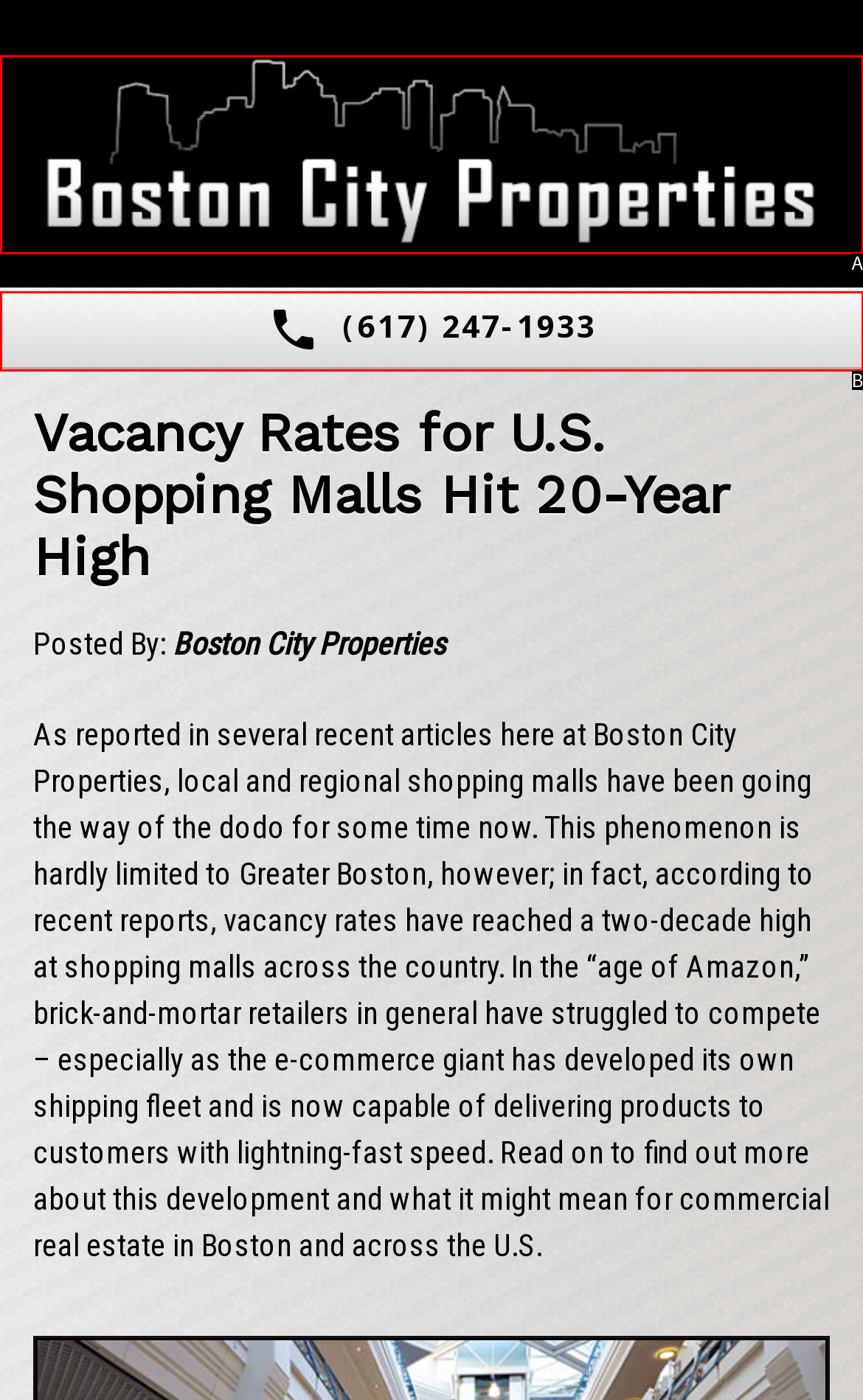Identify the letter that best matches this UI element description: phone(617) 247-1933
Answer with the letter from the given options.

B